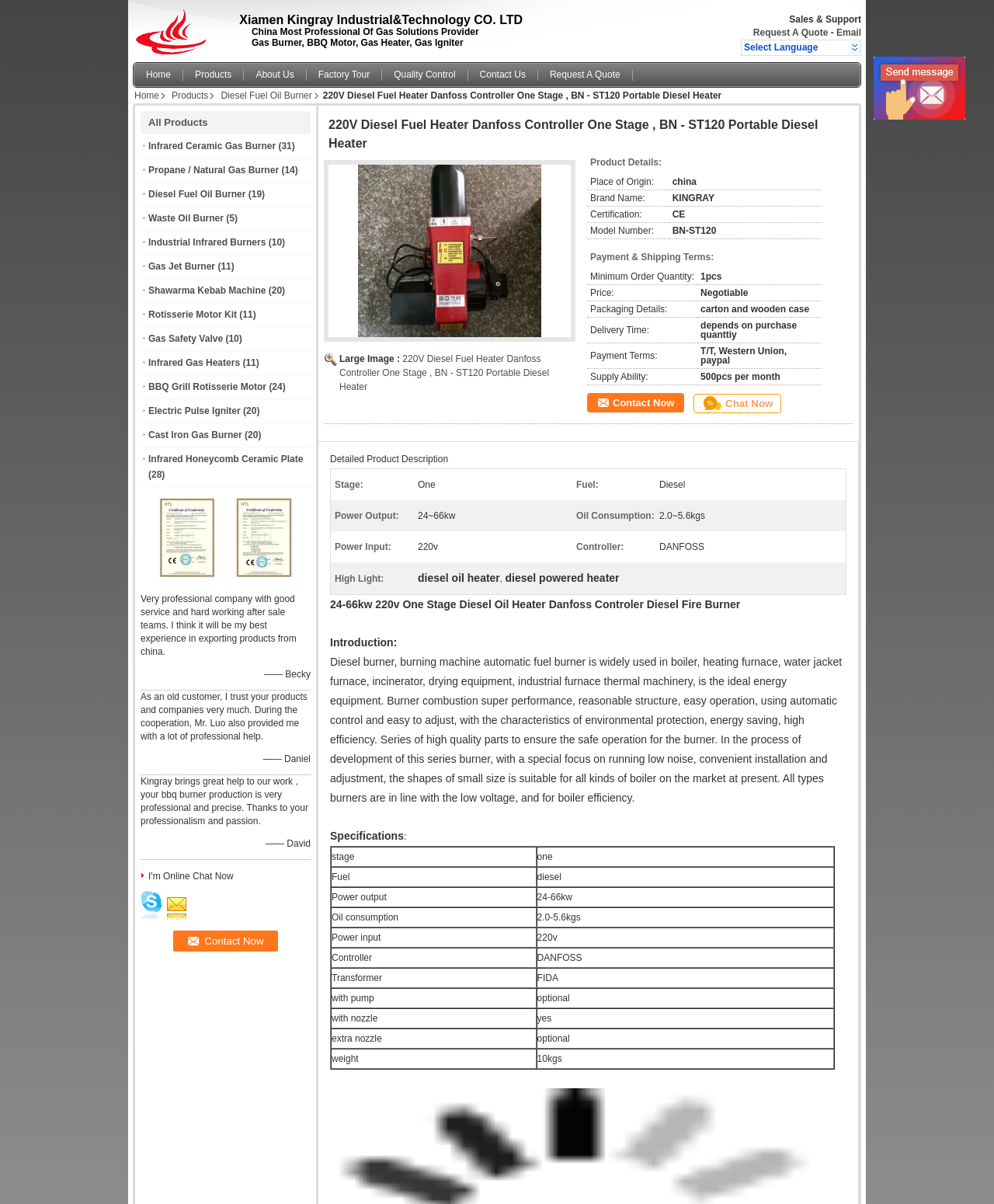Determine the bounding box coordinates of the section I need to click to execute the following instruction: "Request a quote". Provide the coordinates as four float numbers between 0 and 1, i.e., [left, top, right, bottom].

[0.758, 0.023, 0.833, 0.032]